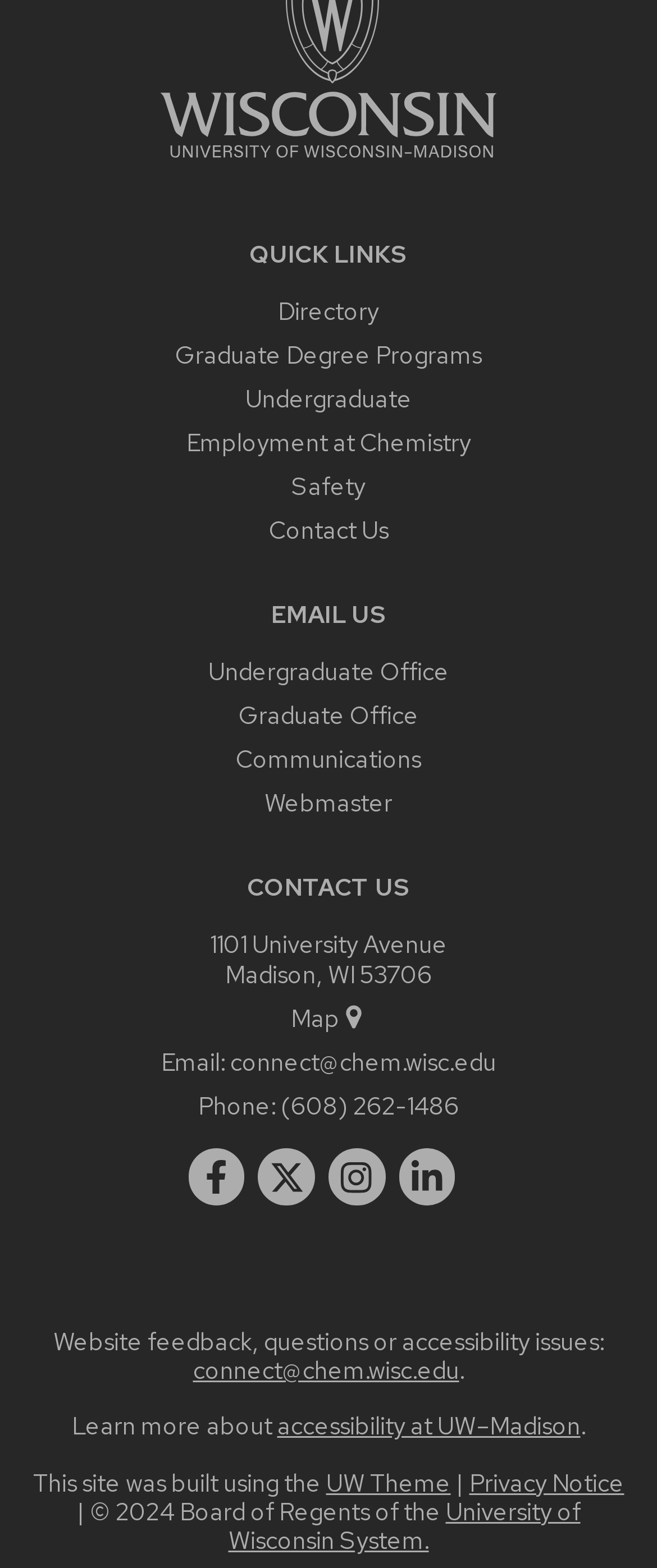Determine the bounding box coordinates of the element's region needed to click to follow the instruction: "Email the chemistry department". Provide these coordinates as four float numbers between 0 and 1, formatted as [left, top, right, bottom].

[0.35, 0.667, 0.755, 0.687]